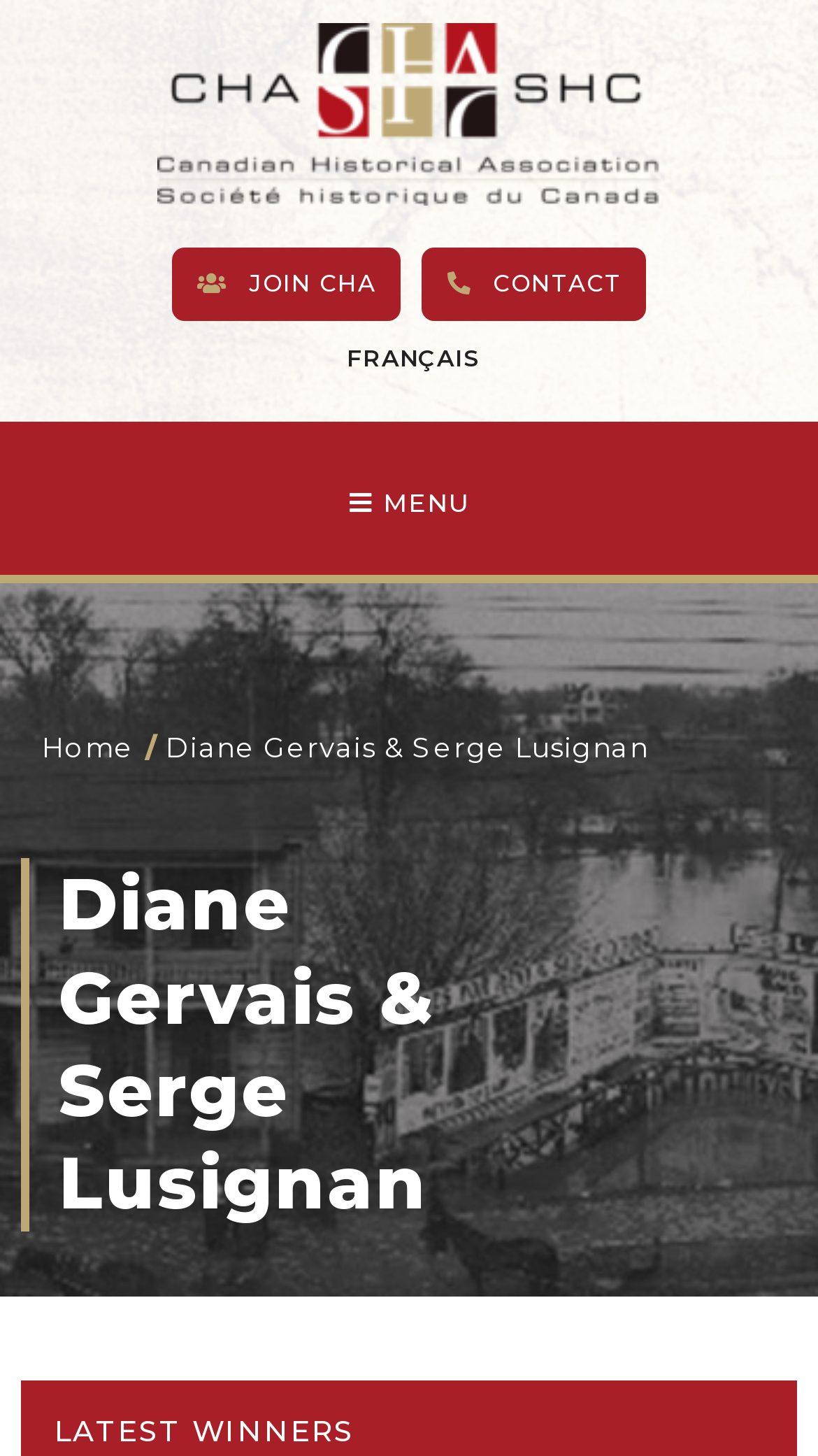Locate the bounding box of the UI element defined by this description: "alt="logo headerx1" title="logo headerx1"". The coordinates should be given as four float numbers between 0 and 1, formatted as [left, top, right, bottom].

[0.192, 0.016, 0.808, 0.141]